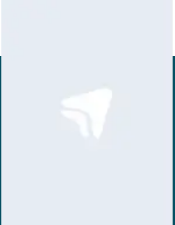Generate a detailed explanation of the scene depicted in the image.

The image features a stylized representation of a triangular logo, characterized by its sleek design and subtle gradients. This logo appears in the context of a webpage focused on the trampoline market, which may relate to brands, products, and industry trends. The visual design supports the theme of dynamic movement associated with trampolines, reflecting the energetic nature of the market. This image likely serves as a prominent visual element, aligning with the text discussing key aspects of the trampoline market, including vendor offerings and industry analysis.